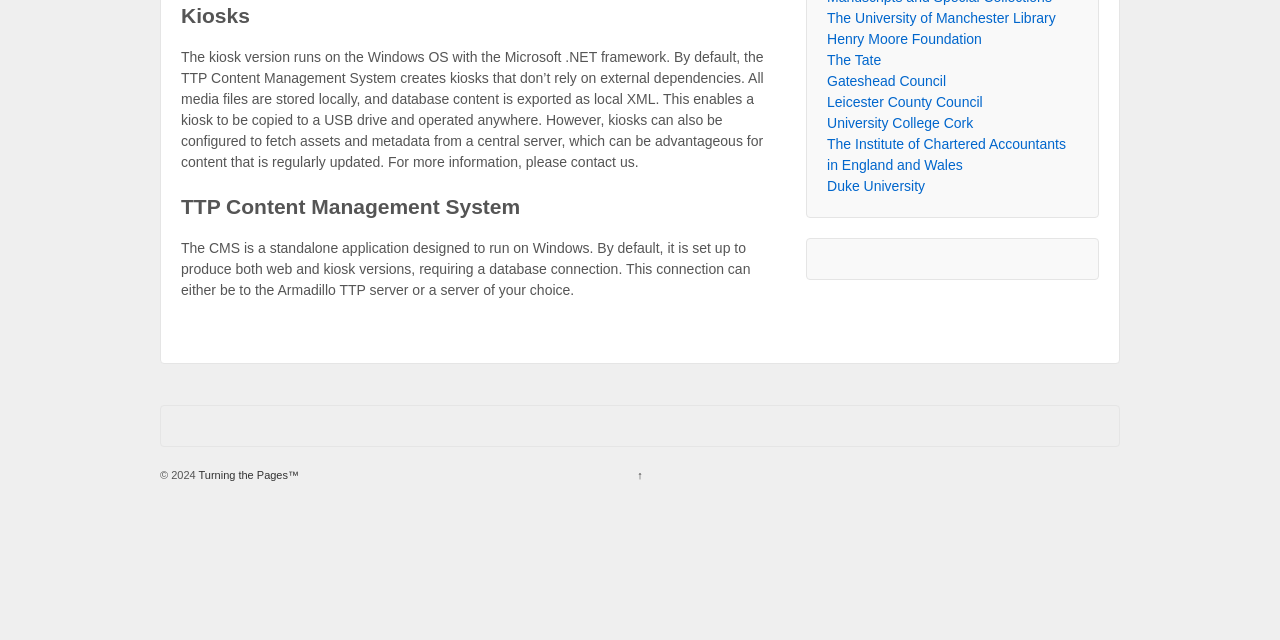For the element described, predict the bounding box coordinates as (top-left x, top-left y, bottom-right x, bottom-right y). All values should be between 0 and 1. Element description: Duke University

[0.646, 0.278, 0.723, 0.303]